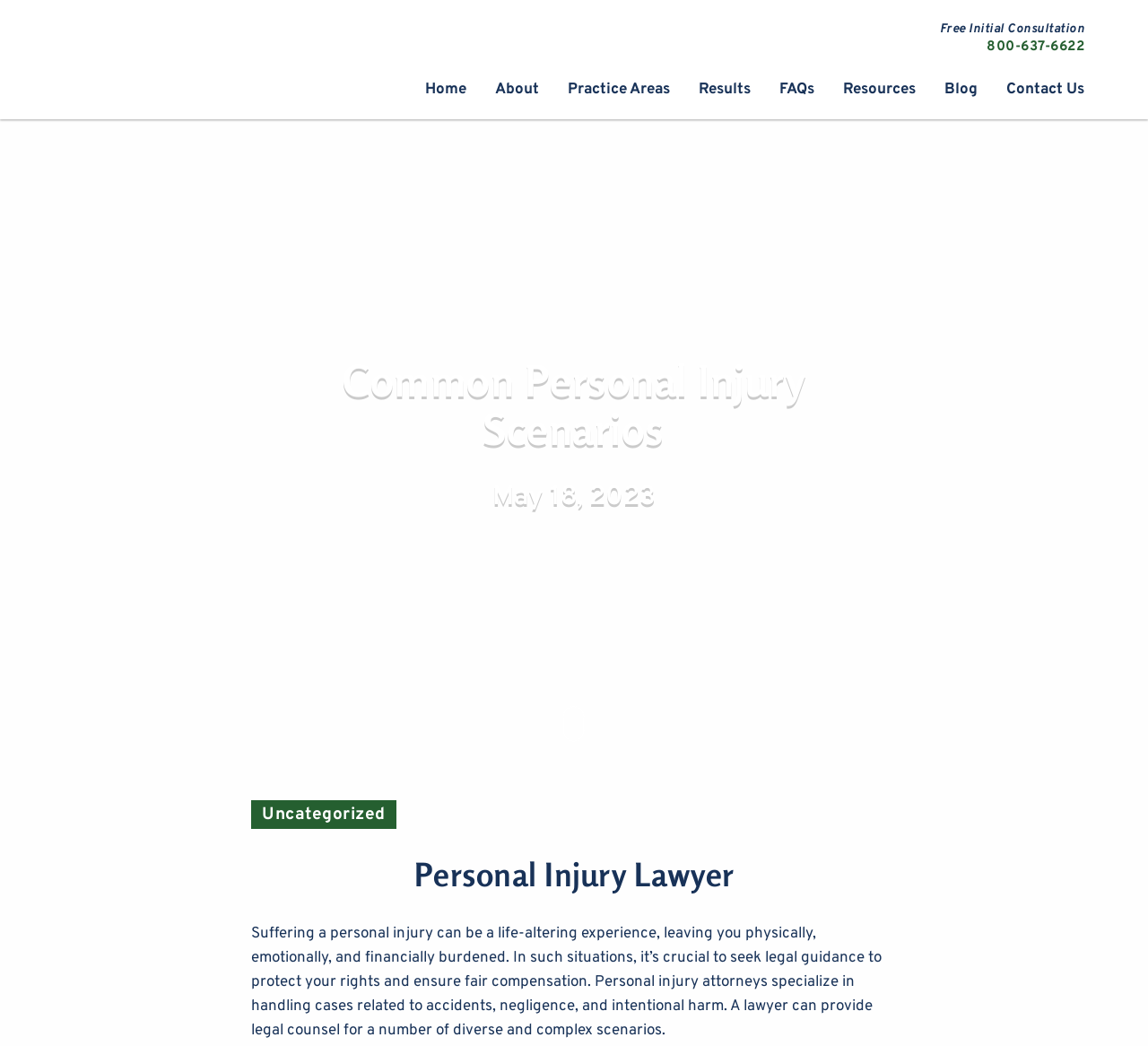Please locate the clickable area by providing the bounding box coordinates to follow this instruction: "Click the 'Home' link".

[0.358, 0.067, 0.419, 0.116]